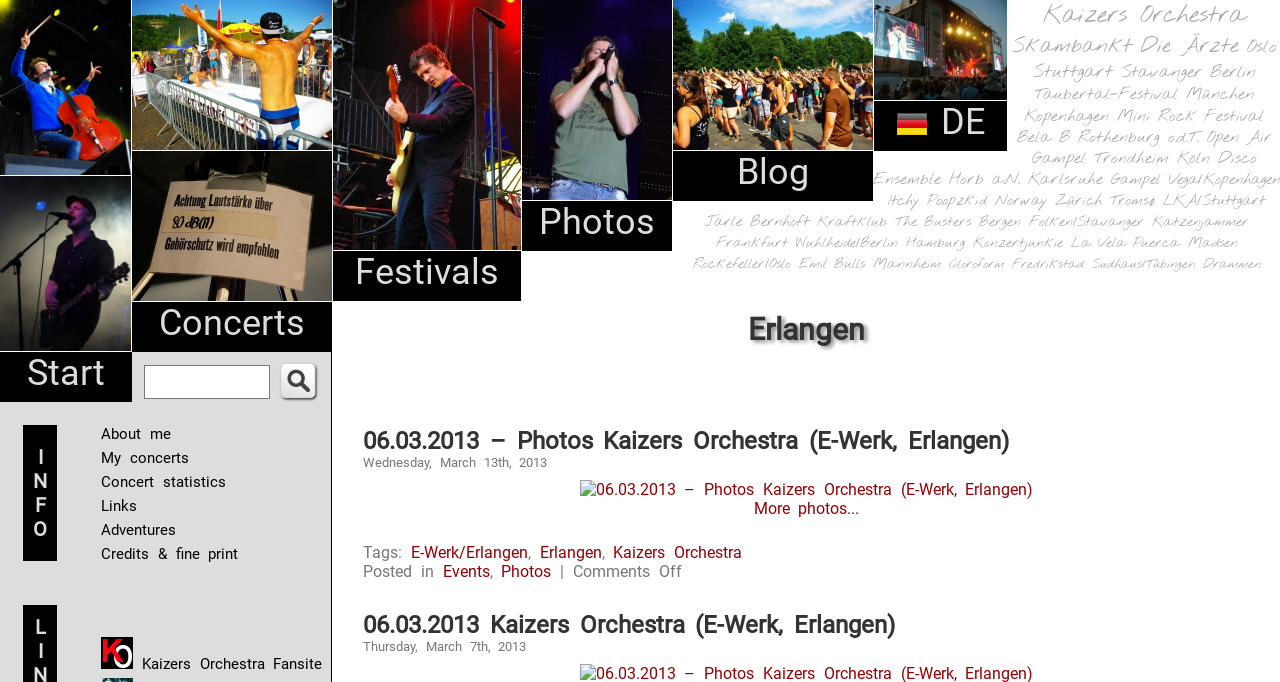Extract the bounding box coordinates for the described element: "Fredrikstad". The coordinates should be represented as four float numbers between 0 and 1: [left, top, right, bottom].

[0.79, 0.375, 0.846, 0.4]